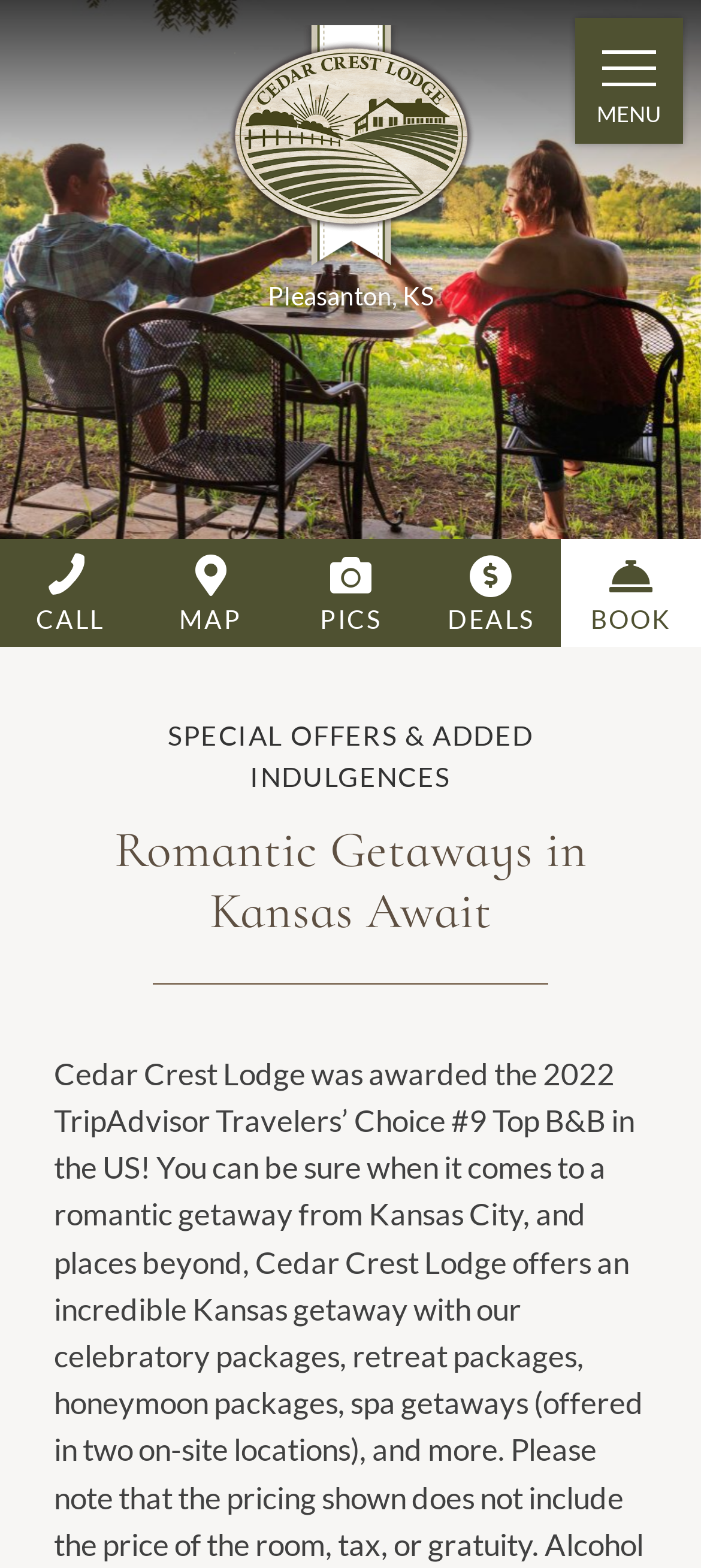Answer briefly with one word or phrase:
What is the purpose of the 'Toggle Navigation' button?

To show/hide menu